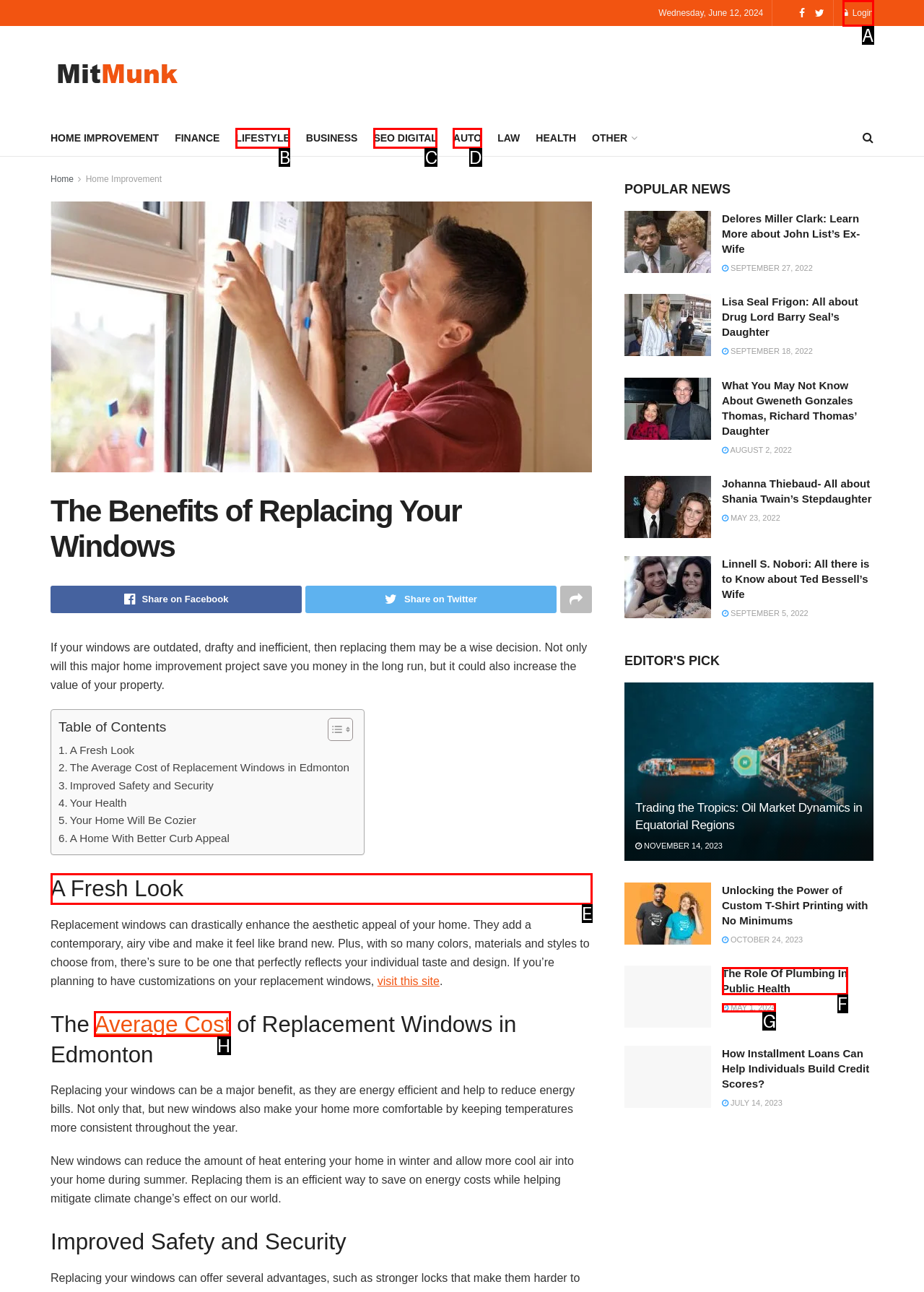Identify the letter of the option to click in order to Click on 'A Fresh Look'. Answer with the letter directly.

E